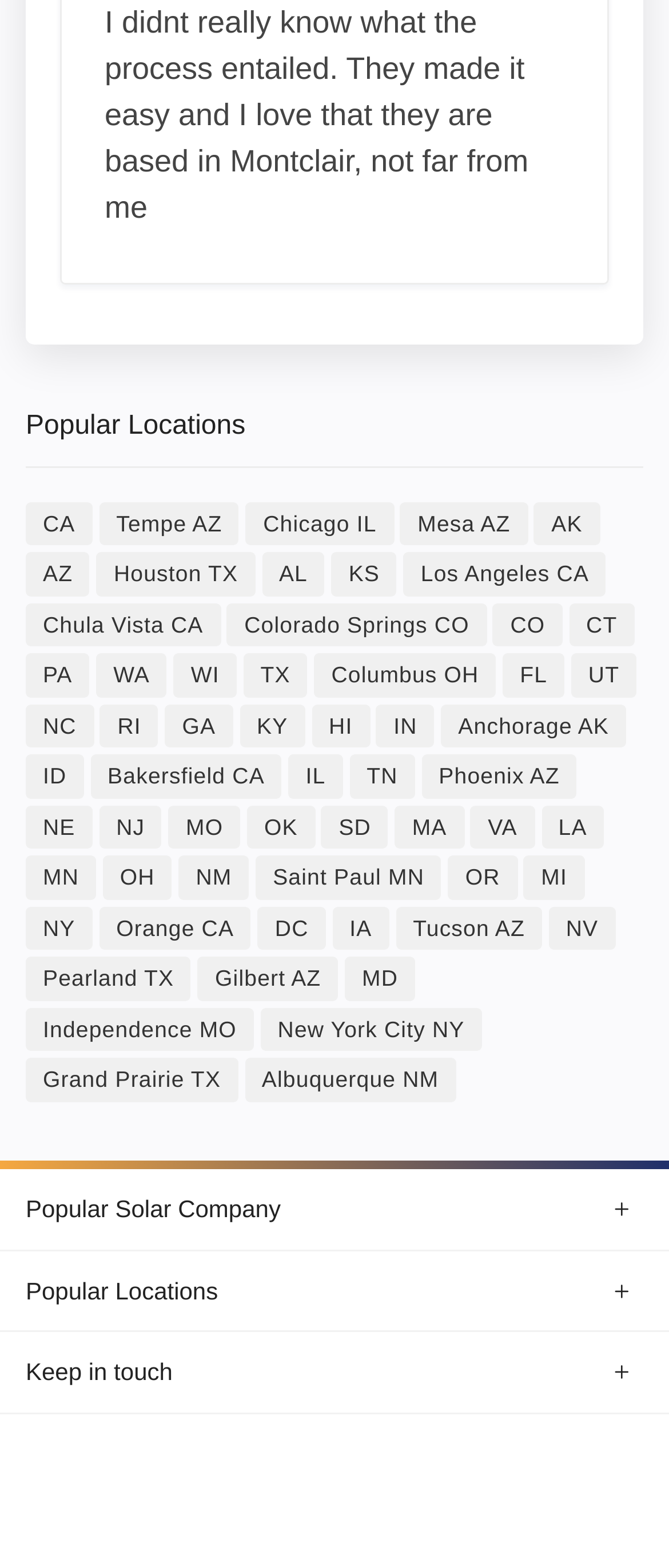Extract the bounding box coordinates for the UI element described as: "New York City NY".

[0.389, 0.643, 0.72, 0.67]